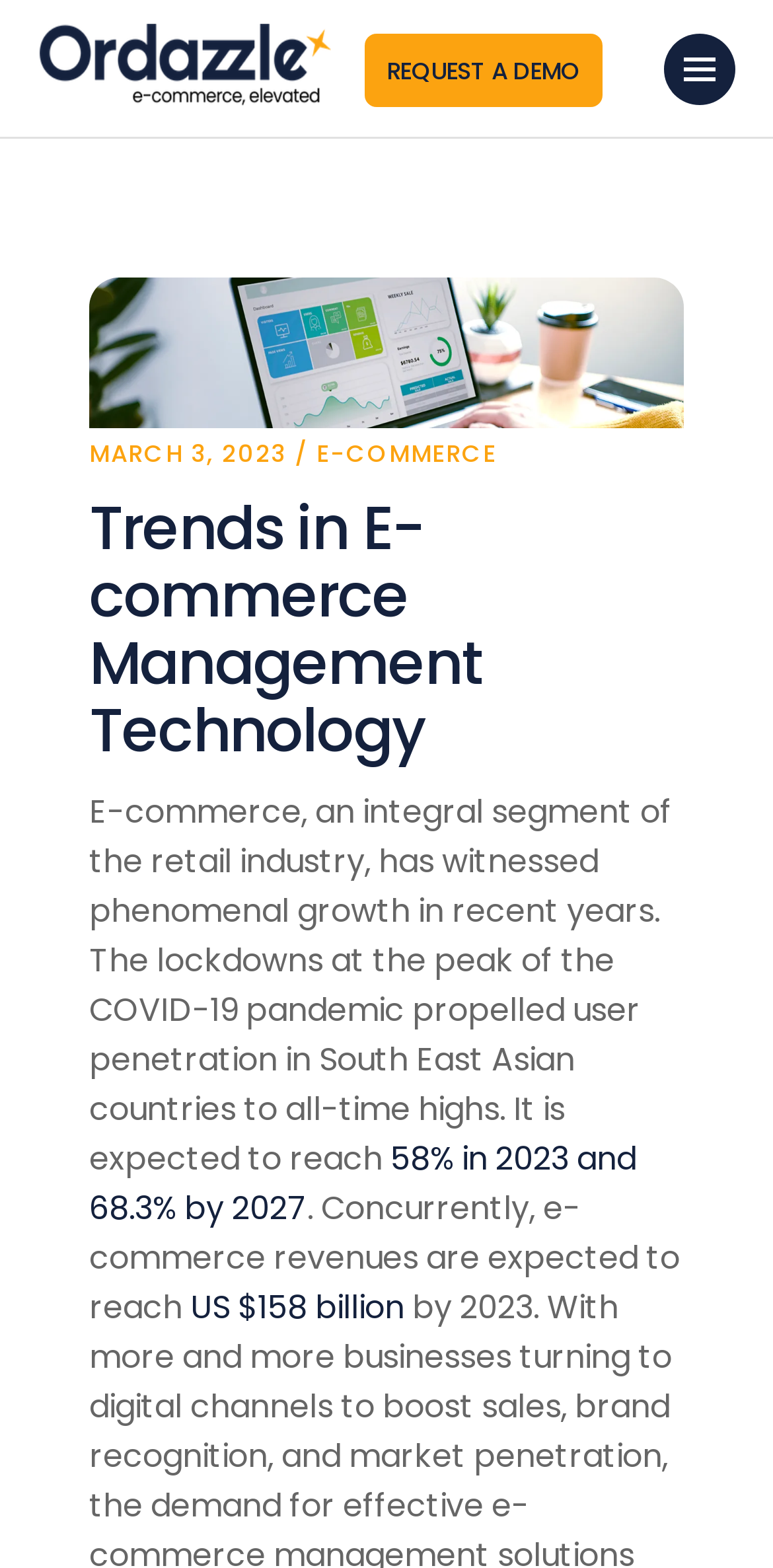Answer succinctly with a single word or phrase:
What is the date mentioned in the article?

MARCH 3, 2023